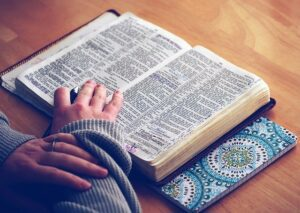What is the surface the Bible is placed on?
Using the image, answer in one word or phrase.

A wooden surface